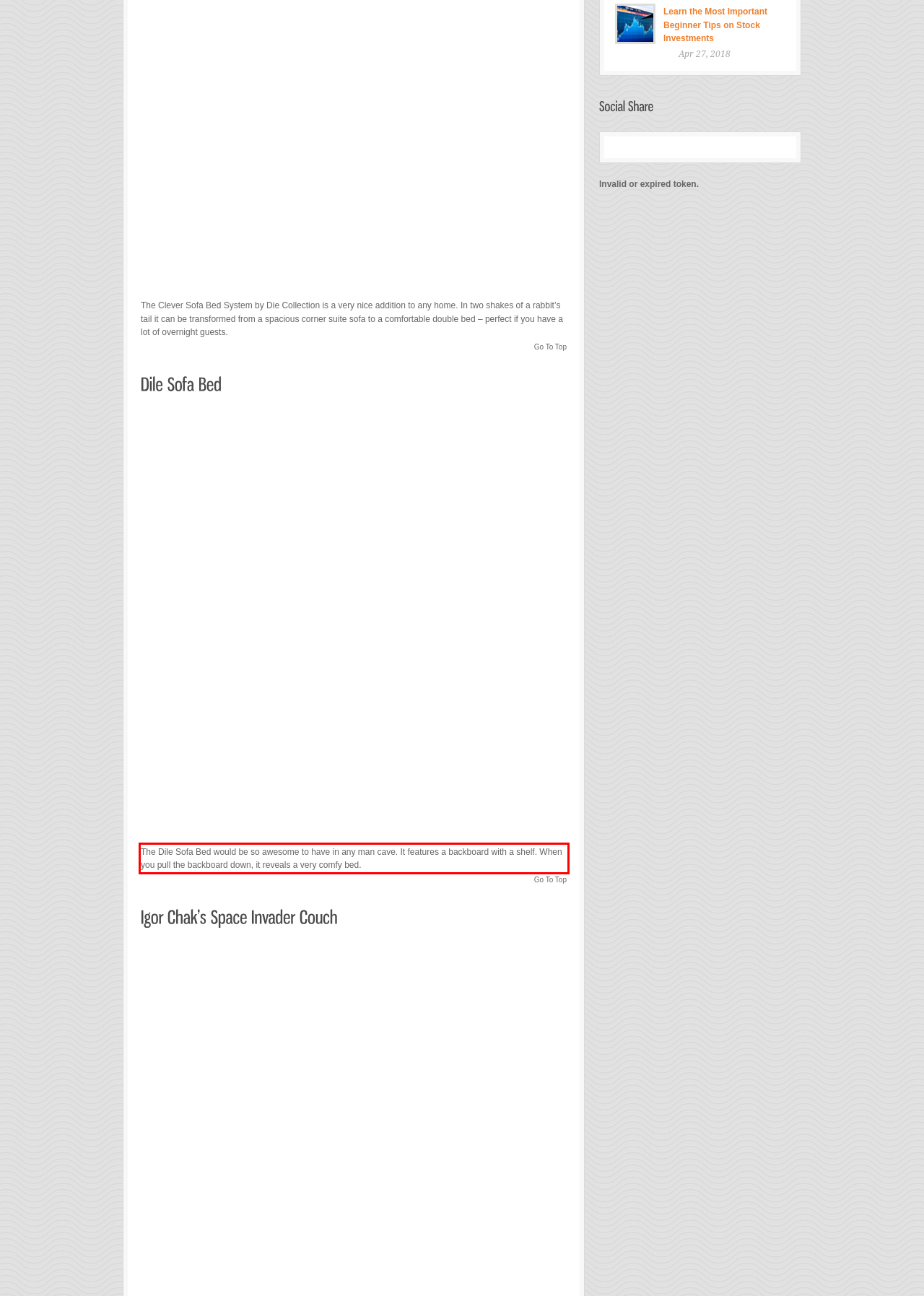You are given a screenshot with a red rectangle. Identify and extract the text within this red bounding box using OCR.

The Dile Sofa Bed would be so awesome to have in any man cave. It features a backboard with a shelf. When you pull the backboard down, it reveals a very comfy bed.